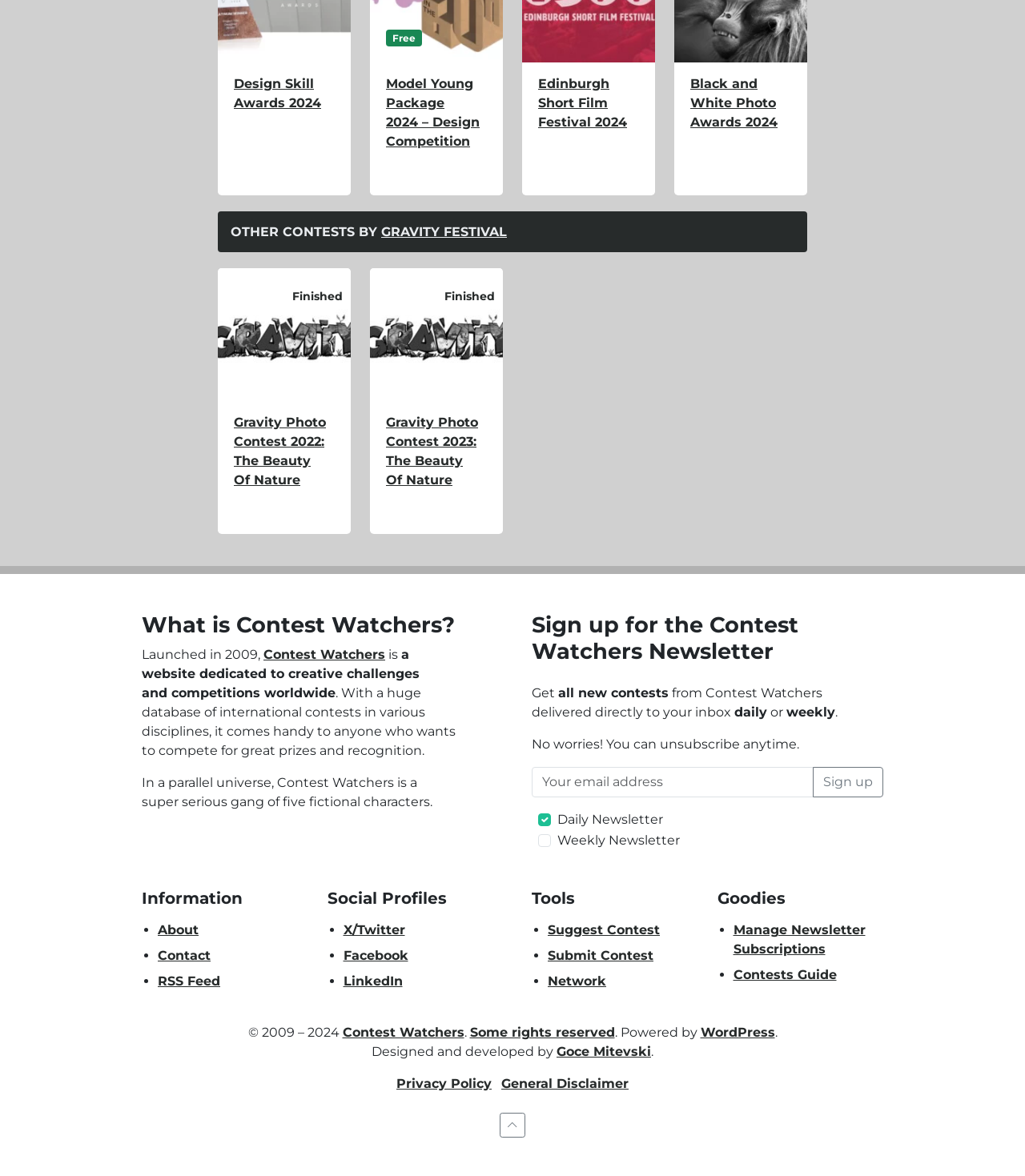Please specify the bounding box coordinates of the element that should be clicked to execute the given instruction: 'Click on the link to Suggest Contest'. Ensure the coordinates are four float numbers between 0 and 1, expressed as [left, top, right, bottom].

[0.534, 0.784, 0.644, 0.797]